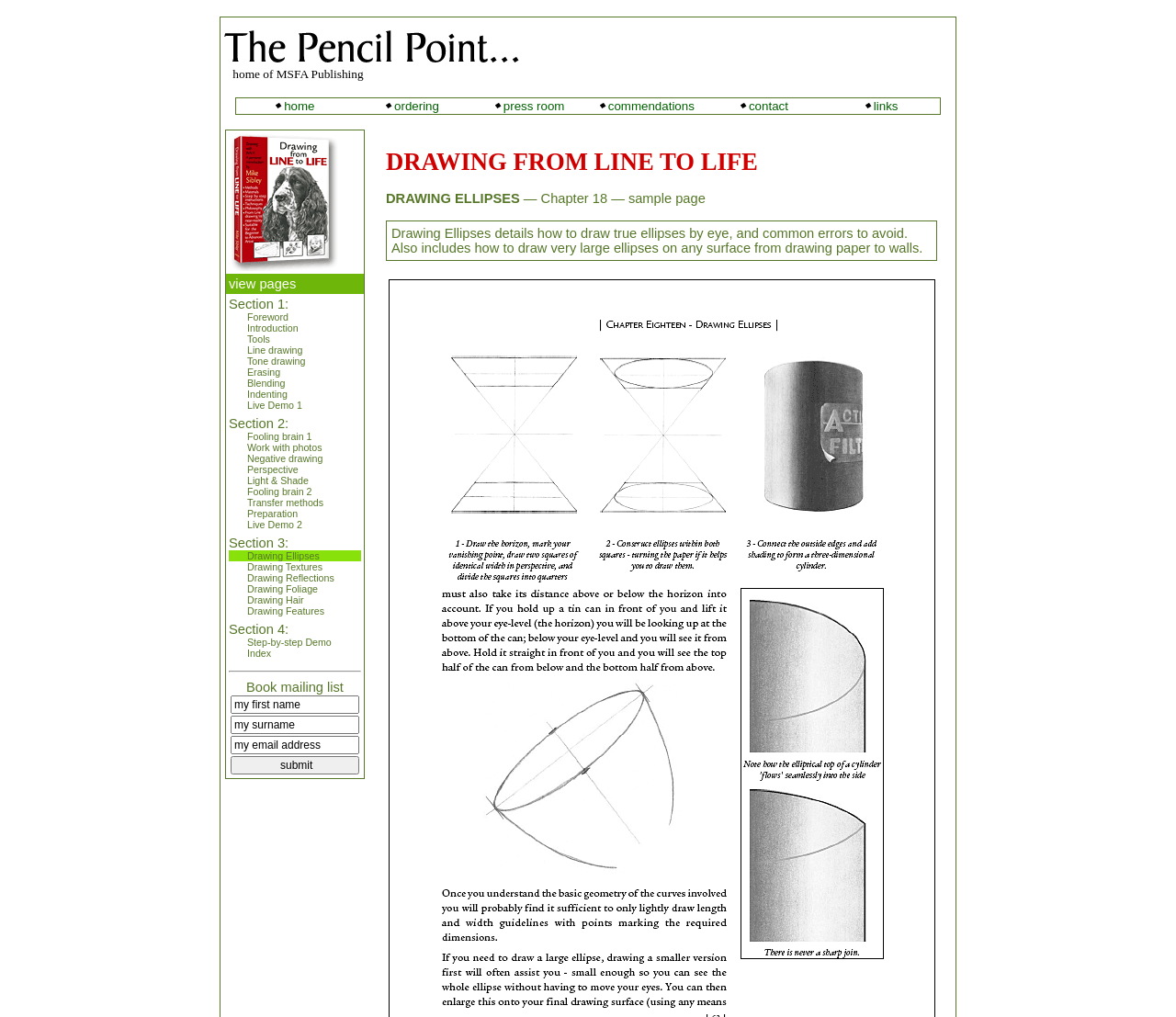Identify the bounding box coordinates for the UI element mentioned here: "parent_node: home of MSFA Publishing". Provide the coordinates as four float values between 0 and 1, i.e., [left, top, right, bottom].

[0.188, 0.055, 0.448, 0.069]